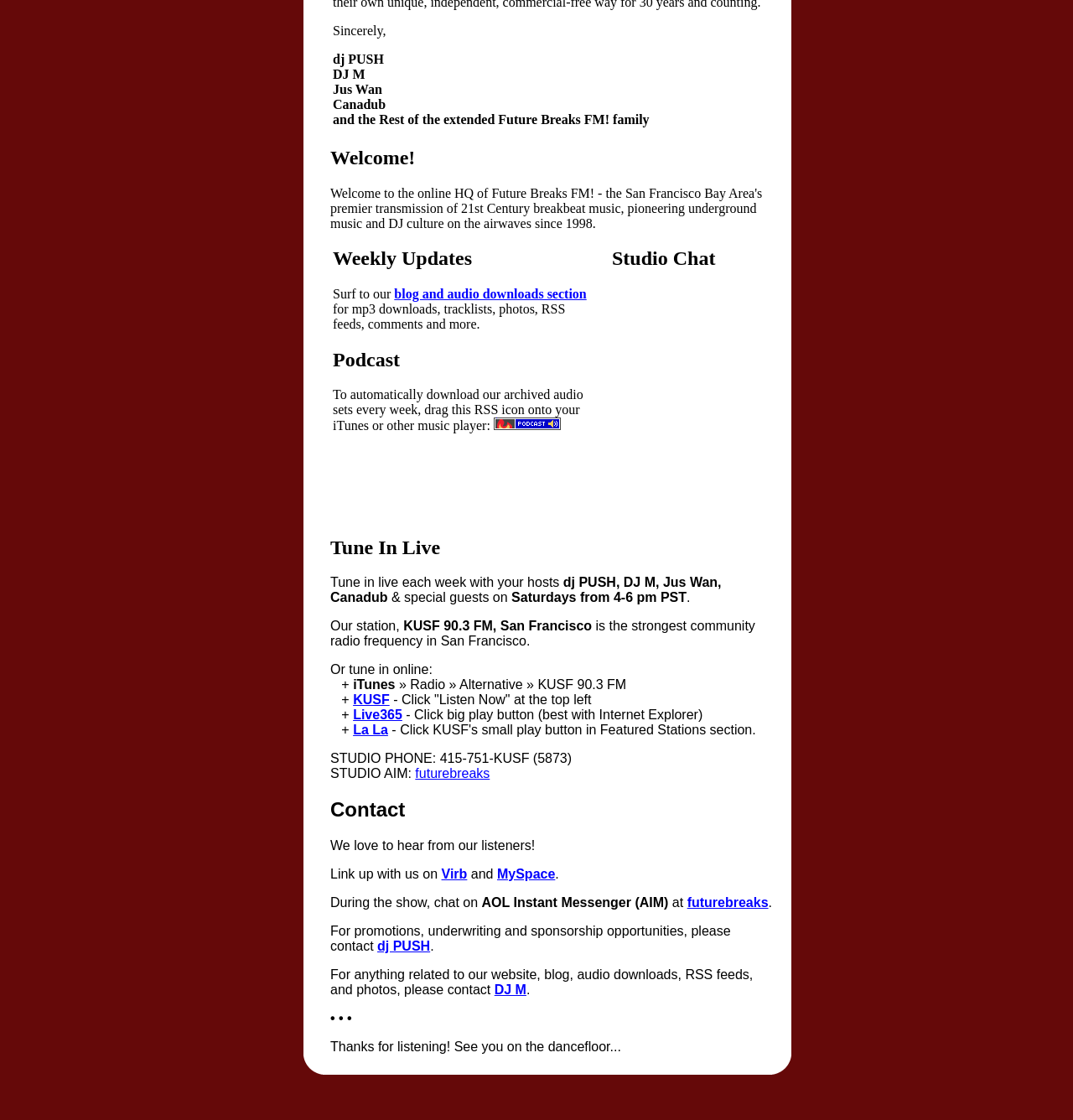Provide the bounding box coordinates for the area that should be clicked to complete the instruction: "Click the 'Virb' link".

[0.411, 0.774, 0.435, 0.787]